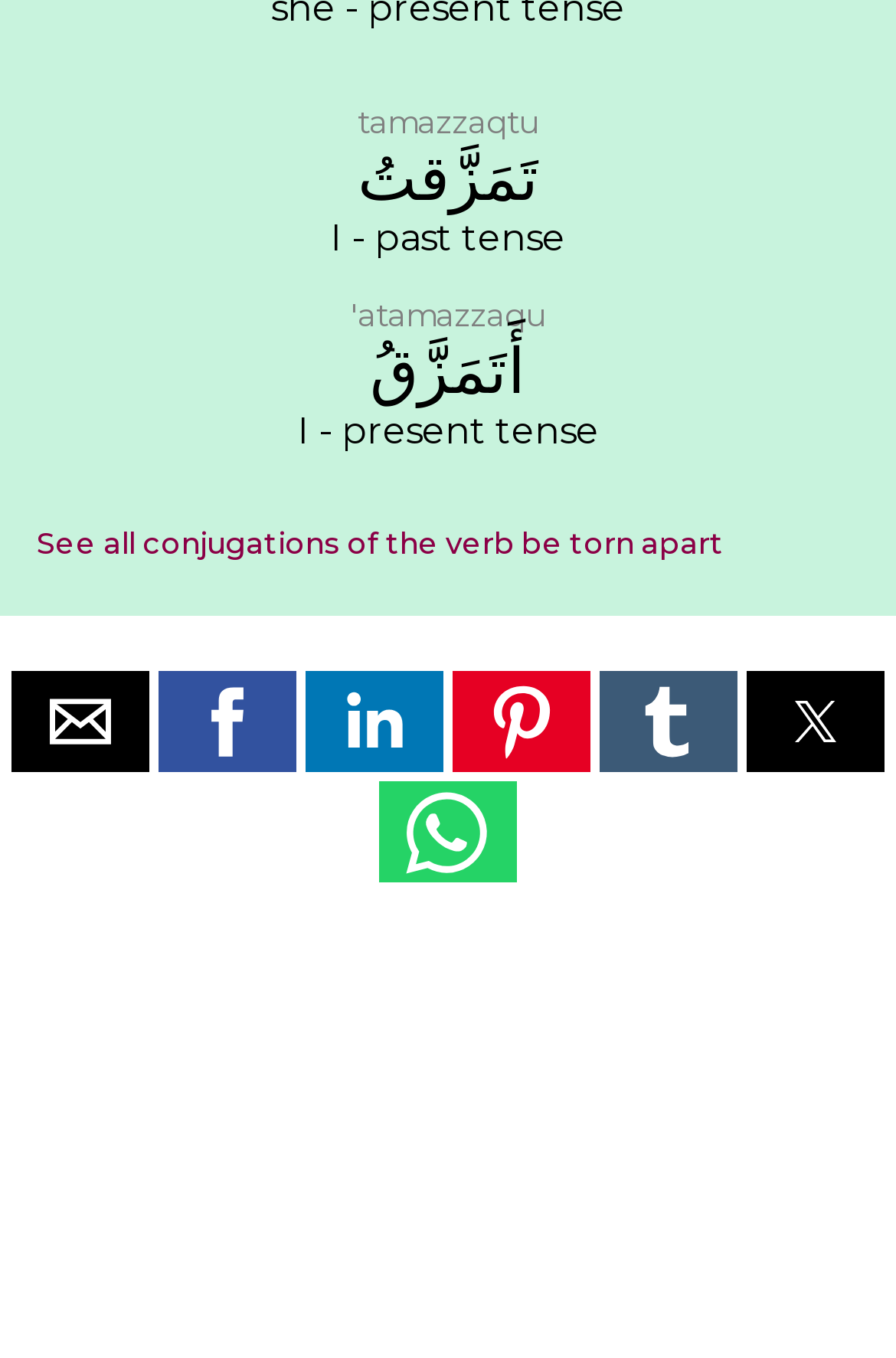Please answer the following question using a single word or phrase: 
How many social media sharing buttons are there?

6